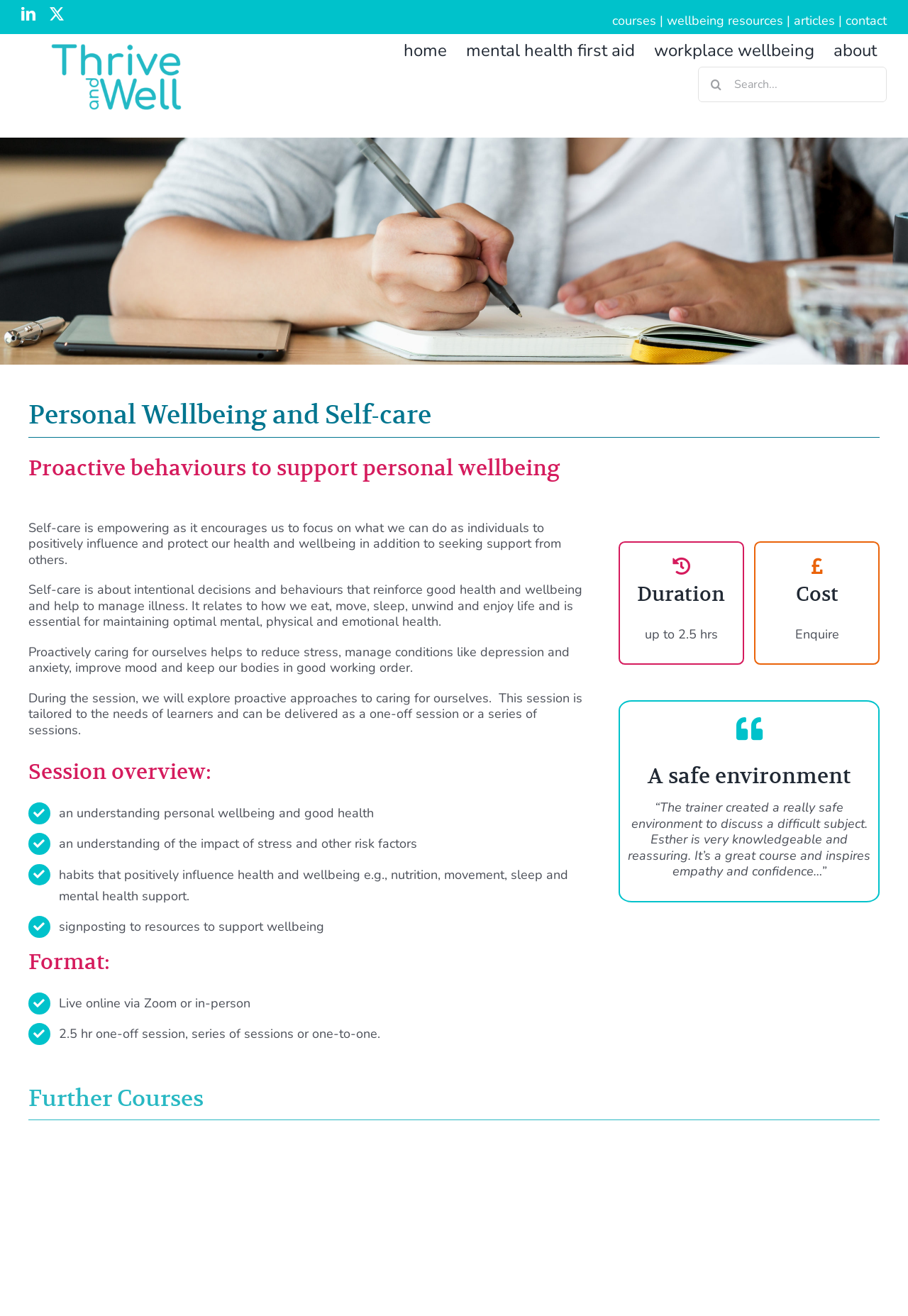Specify the bounding box coordinates of the region I need to click to perform the following instruction: "Go to the home page". The coordinates must be four float numbers in the range of 0 to 1, i.e., [left, top, right, bottom].

[0.445, 0.03, 0.492, 0.046]